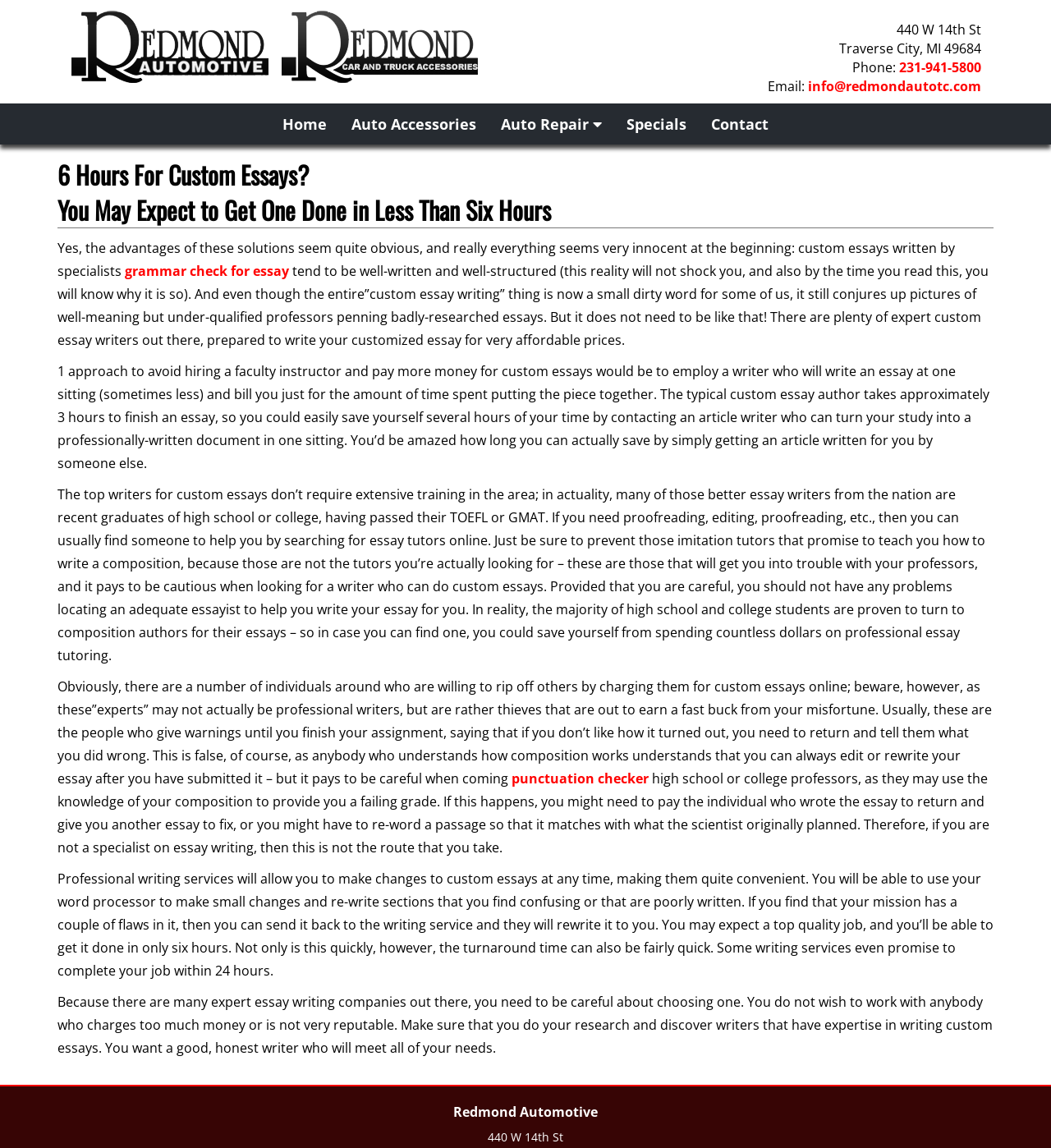Show the bounding box coordinates for the element that needs to be clicked to execute the following instruction: "Click the Log In button". Provide the coordinates in the form of four float numbers between 0 and 1, i.e., [left, top, right, bottom].

None